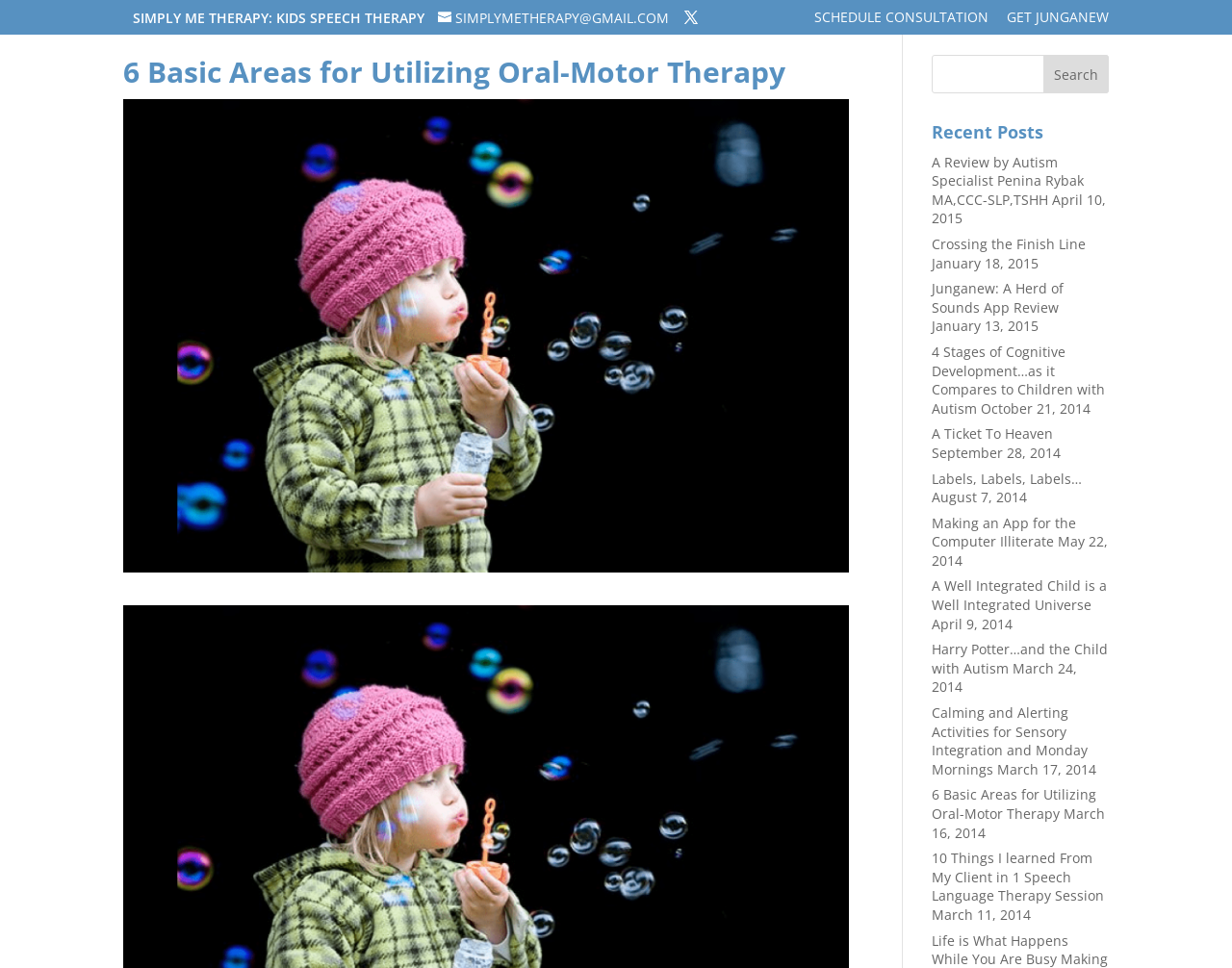Provide the bounding box coordinates of the HTML element described by the text: "Labels, Labels, Labels…". The coordinates should be in the format [left, top, right, bottom] with values between 0 and 1.

[0.756, 0.485, 0.878, 0.503]